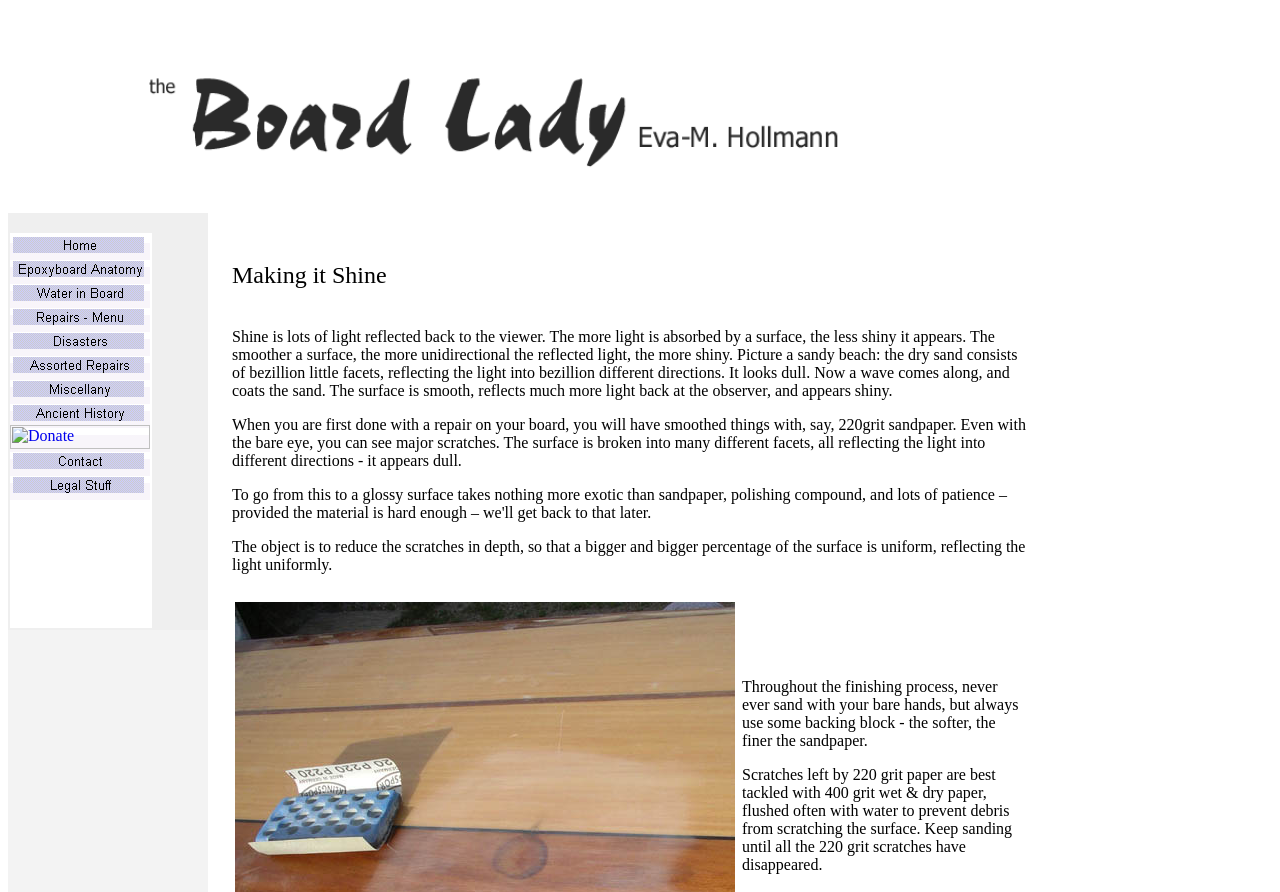Based on the element description "alt="Disasters"", predict the bounding box coordinates of the UI element.

[0.008, 0.38, 0.117, 0.399]